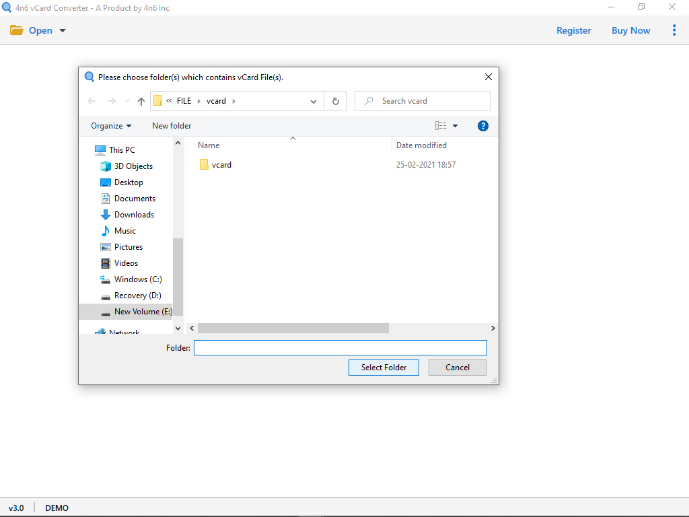What is the name of the subfolder inside the 'vcard' folder?
Please give a detailed answer to the question using the information shown in the image.

By examining the main area of the dialog, we can see that the user is currently viewing the contents of a folder labeled 'vcard', which contains a subfolder also named 'vcard', last modified on February 25, 2021, at 18:57.